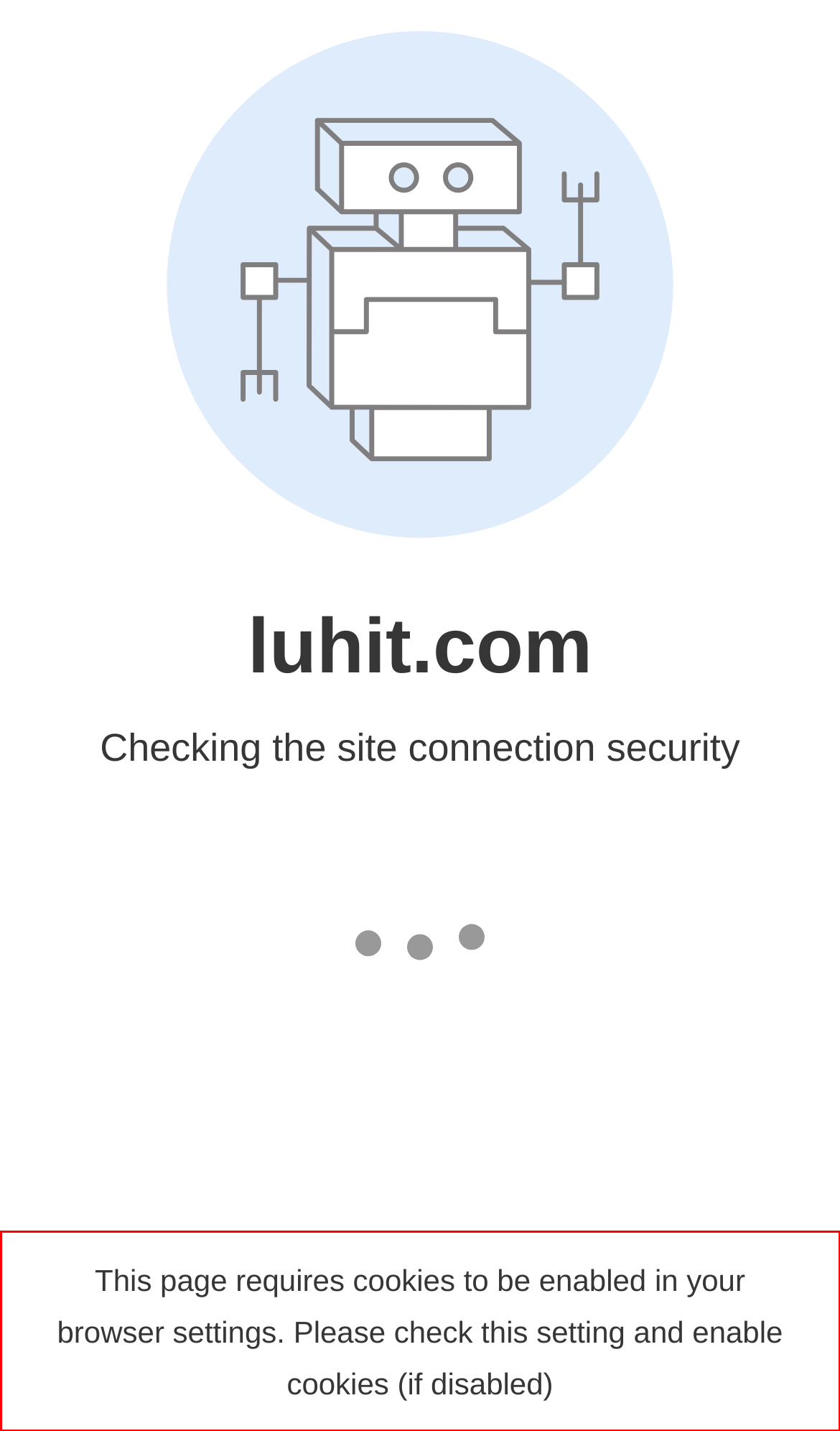Identify and extract the text within the red rectangle in the screenshot of the webpage.

This page requires cookies to be enabled in your browser settings. Please check this setting and enable cookies (if disabled)